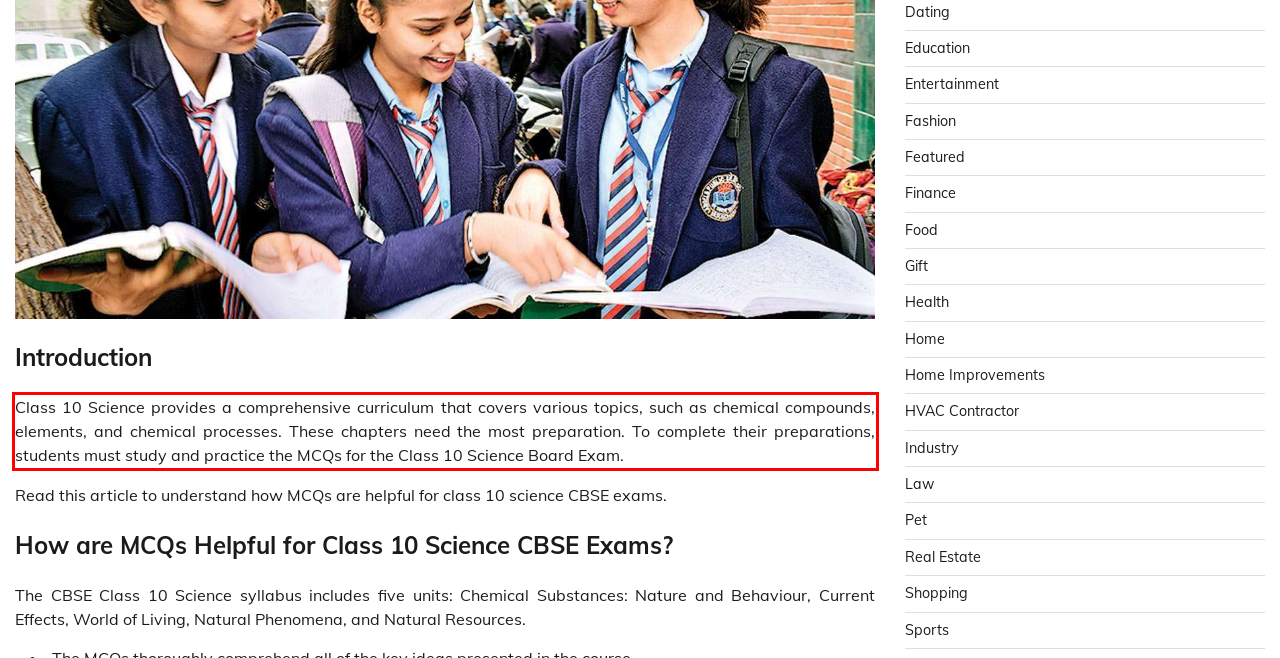Given the screenshot of a webpage, identify the red rectangle bounding box and recognize the text content inside it, generating the extracted text.

Class 10 Science provides a comprehensive curriculum that covers various topics, such as chemical compounds, elements, and chemical processes. These chapters need the most preparation. To complete their preparations, students must study and practice the MCQs for the Class 10 Science Board Exam.